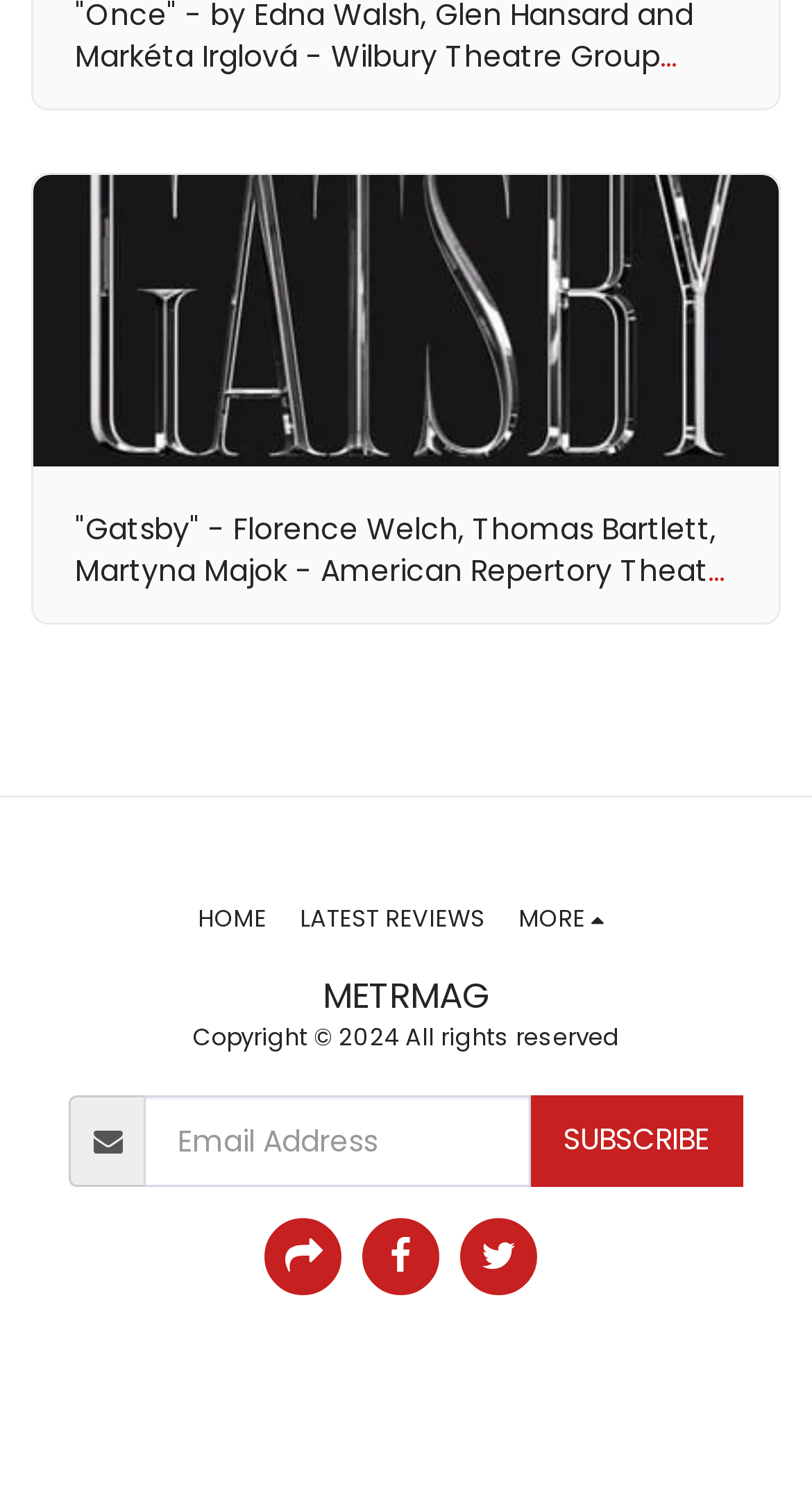Please provide the bounding box coordinates for the element that needs to be clicked to perform the following instruction: "Open the 'MORE' menu". The coordinates should be given as four float numbers between 0 and 1, i.e., [left, top, right, bottom].

[0.638, 0.601, 0.757, 0.629]